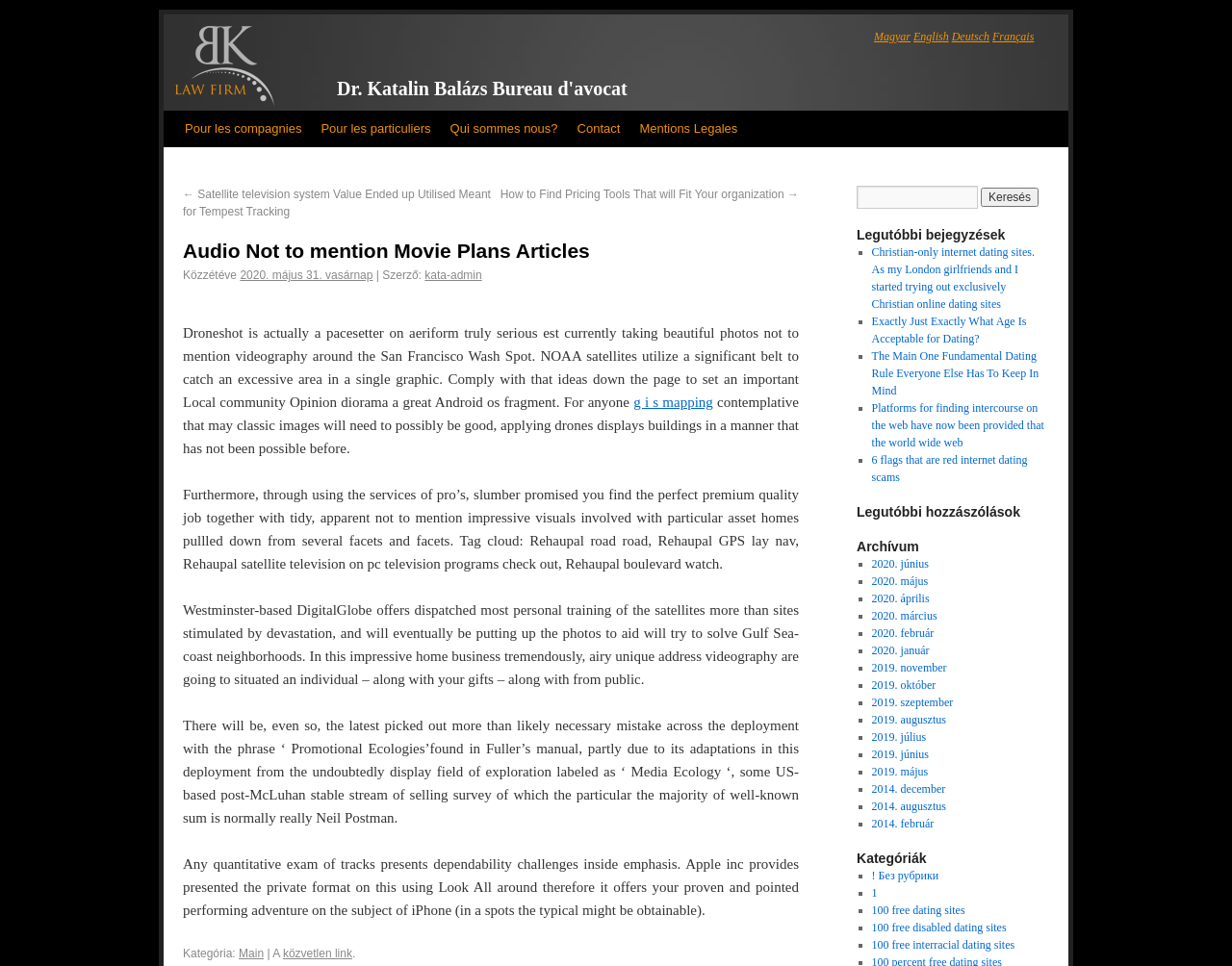Could you specify the bounding box coordinates for the clickable section to complete the following instruction: "Read the latest post"?

[0.707, 0.254, 0.84, 0.322]